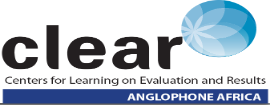Offer an in-depth description of the image shown.

The image displays the logo of "CLEAR," which stands for Centers for Learning on Evaluation and Results. The logo features the word "clear" prominently styled in black, accompanied by a blue emblem representing interconnected shapes, symbolizing insight and collaboration in evaluation practices. Below the logo, the phrase "ANGLOPHONE AFRICA" is displayed in a bold, blue band, indicating the specific regional focus of this initiative. This logo signifies the commitment to enhancing evaluation capacity and promoting effective learning in Anglophone African countries.